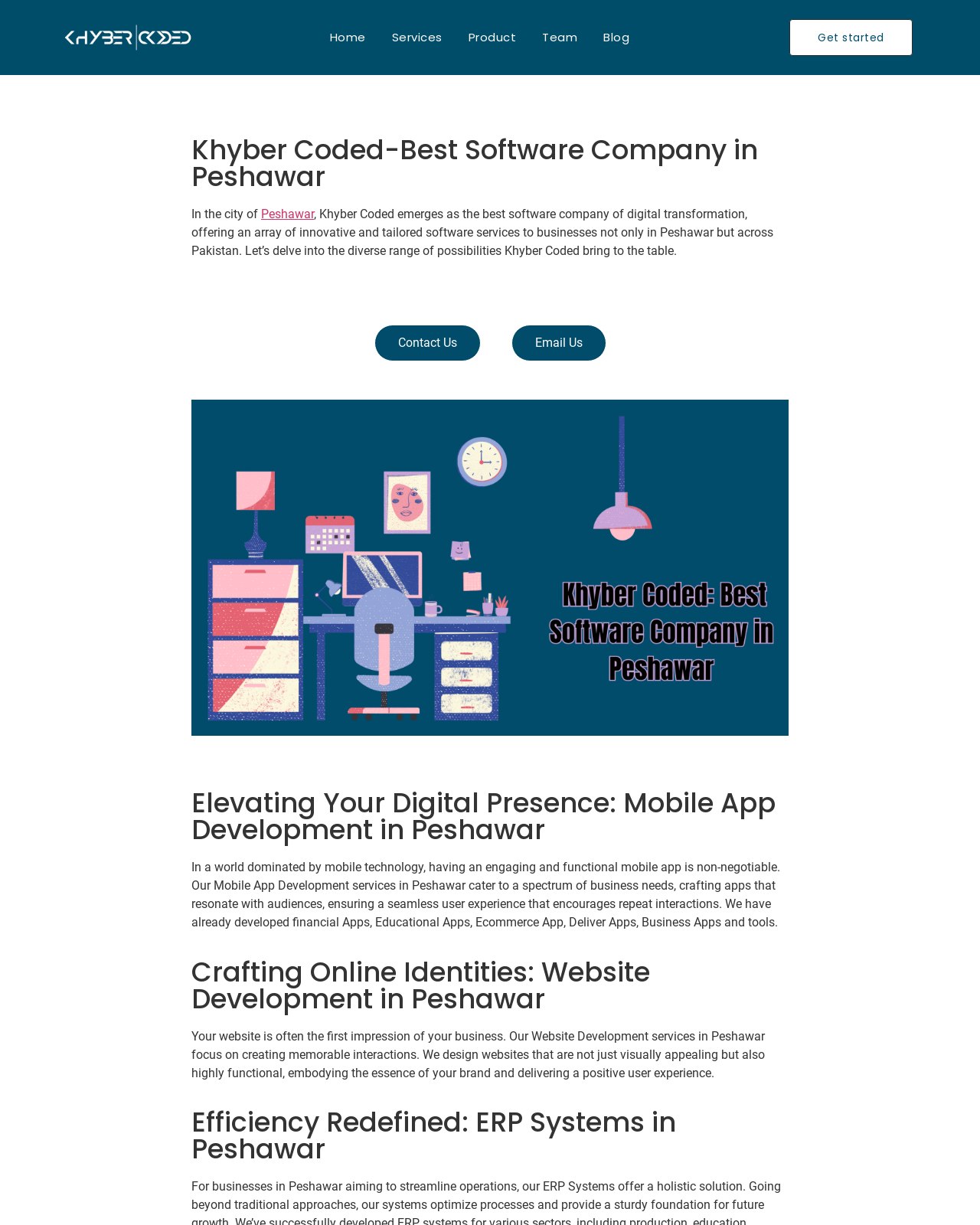What services does the company offer?
Provide a detailed answer to the question, using the image to inform your response.

The services offered by the company can be inferred from the headings on the webpage, which include 'Elevating Your Digital Presence: Mobile App Development in Peshawar', 'Crafting Online Identities: Website Development in Peshawar', and 'Efficiency Redefined: ERP Systems in Peshawar'.